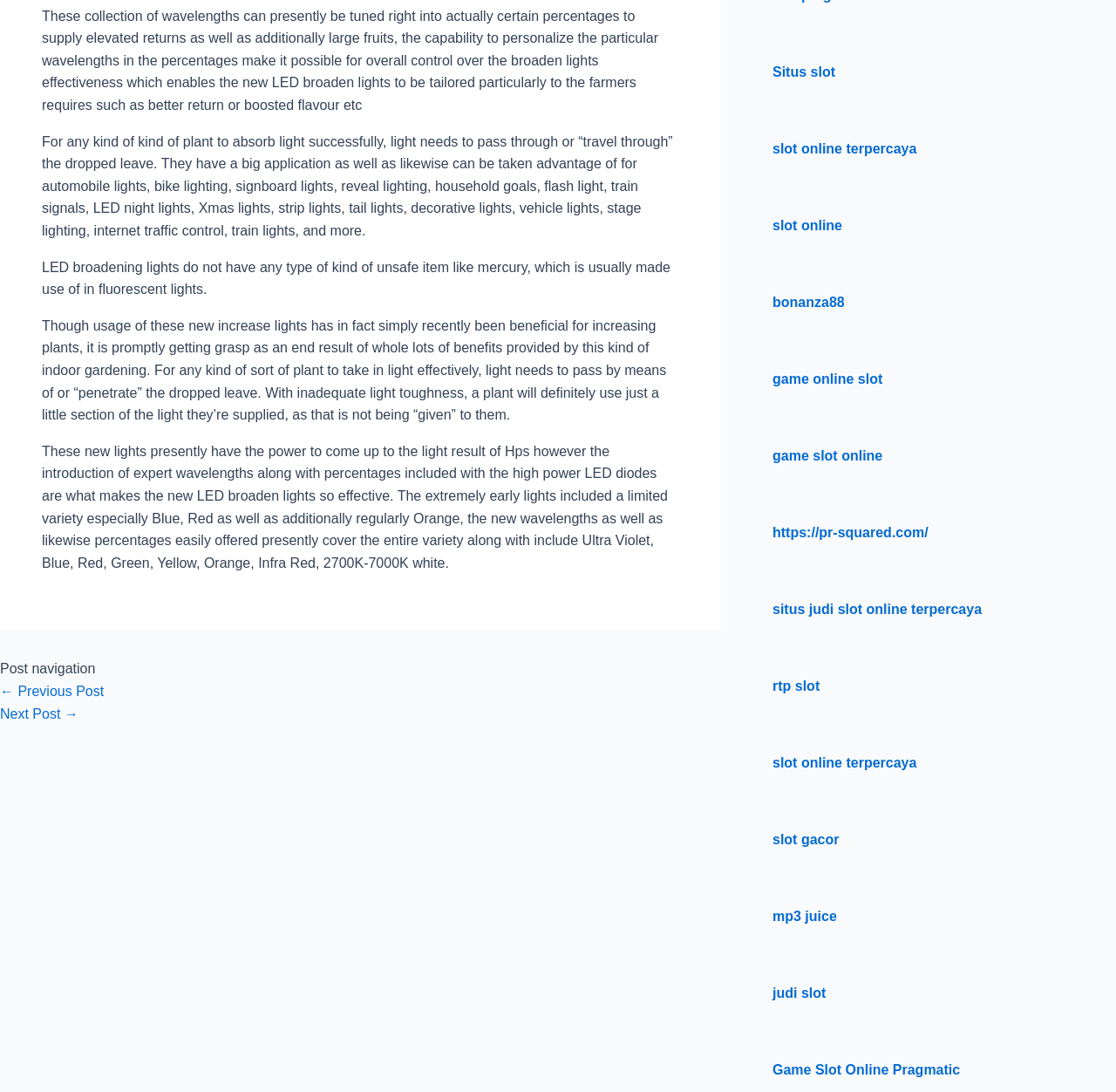Specify the bounding box coordinates of the element's area that should be clicked to execute the given instruction: "Visit 'Situs slot'". The coordinates should be four float numbers between 0 and 1, i.e., [left, top, right, bottom].

[0.692, 0.059, 0.748, 0.072]